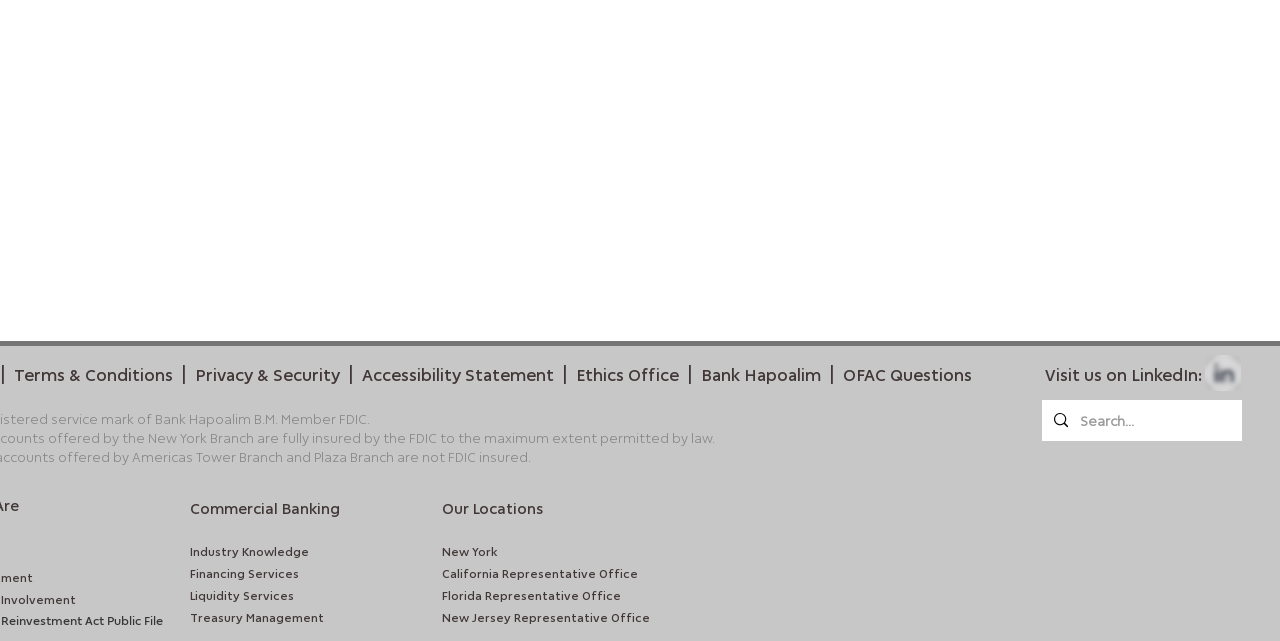Determine the bounding box coordinates of the clickable element to achieve the following action: 'Click on the 'Robinson is all praise for his fellow teammate Wood after the third Ashes test' link'. Provide the coordinates as four float values between 0 and 1, formatted as [left, top, right, bottom].

None